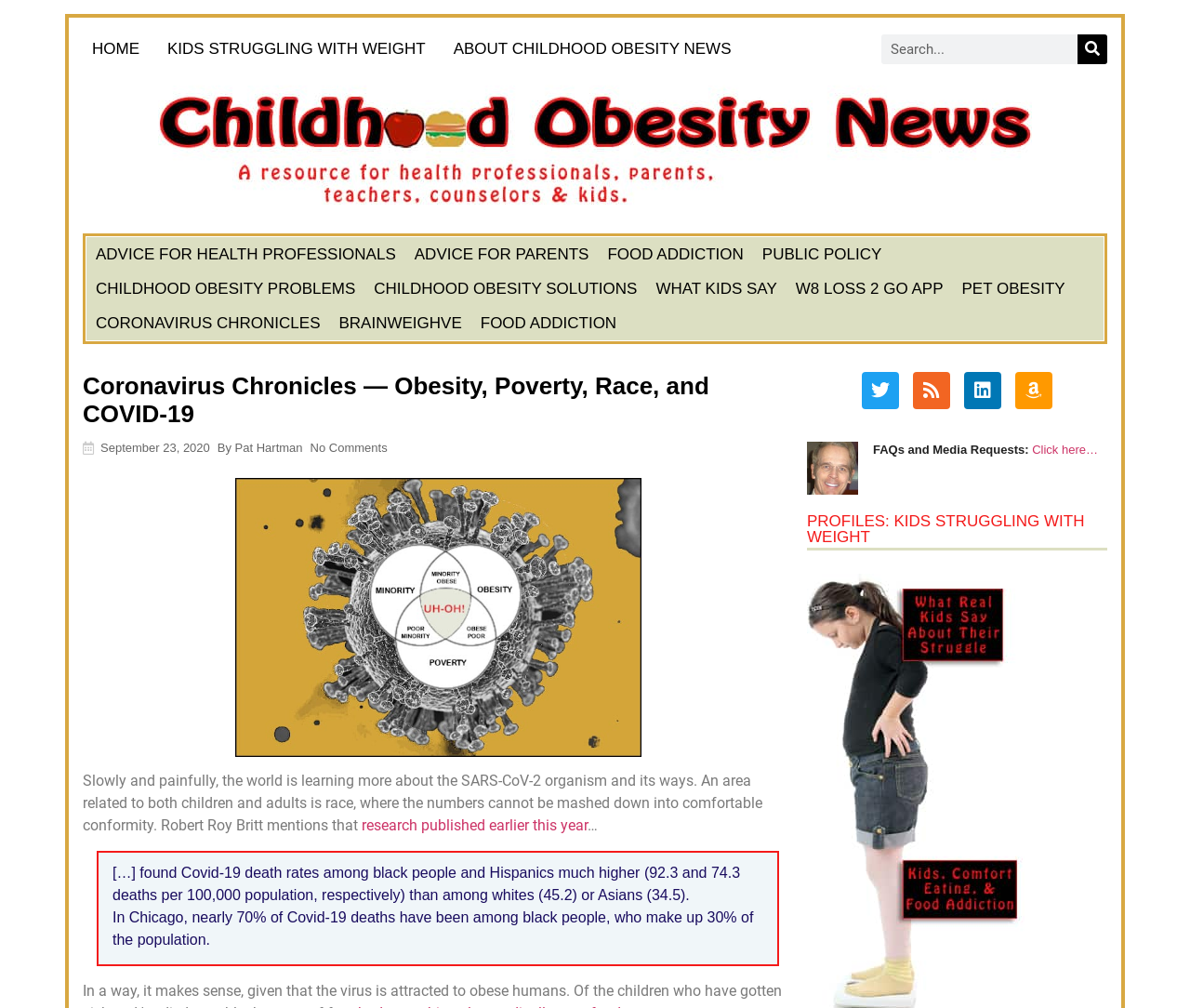Please determine the bounding box coordinates of the section I need to click to accomplish this instruction: "Read the article about Coronavirus Chronicles".

[0.07, 0.369, 0.666, 0.424]